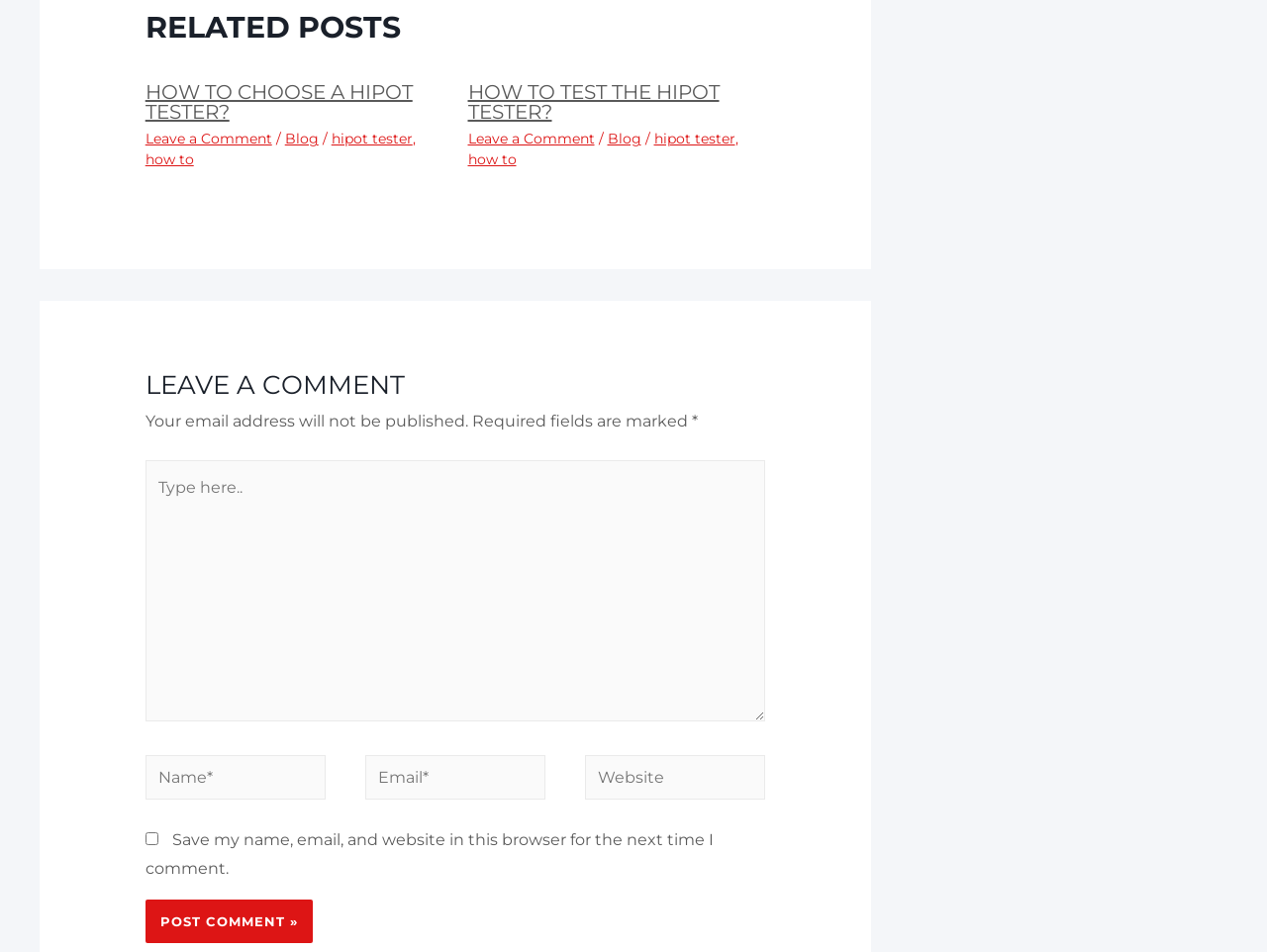Locate the bounding box coordinates of the region to be clicked to comply with the following instruction: "Leave a comment". The coordinates must be four float numbers between 0 and 1, in the form [left, top, right, bottom].

[0.115, 0.137, 0.215, 0.155]